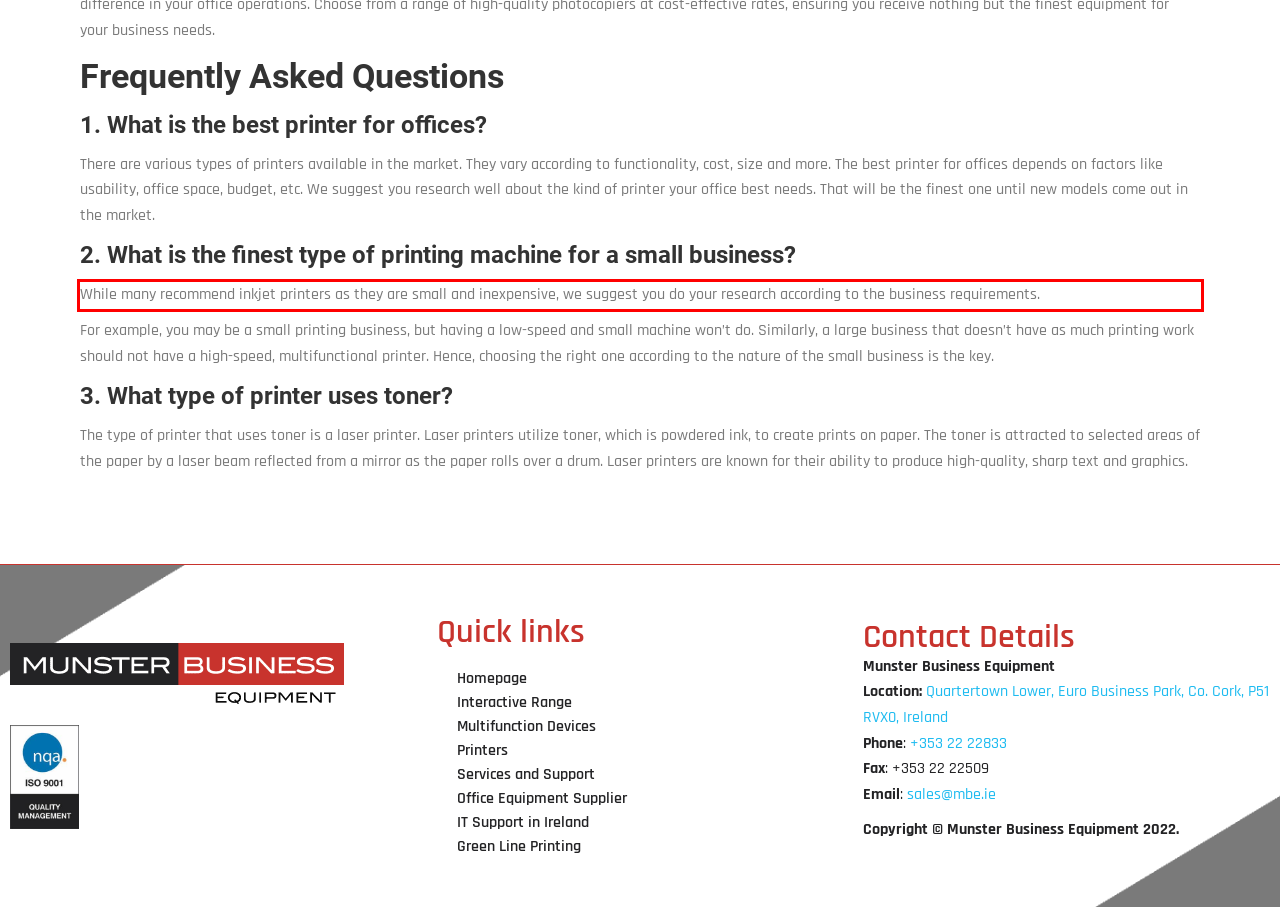Please analyze the screenshot of a webpage and extract the text content within the red bounding box using OCR.

While many recommend inkjet printers as they are small and inexpensive, we suggest you do your research according to the business requirements.